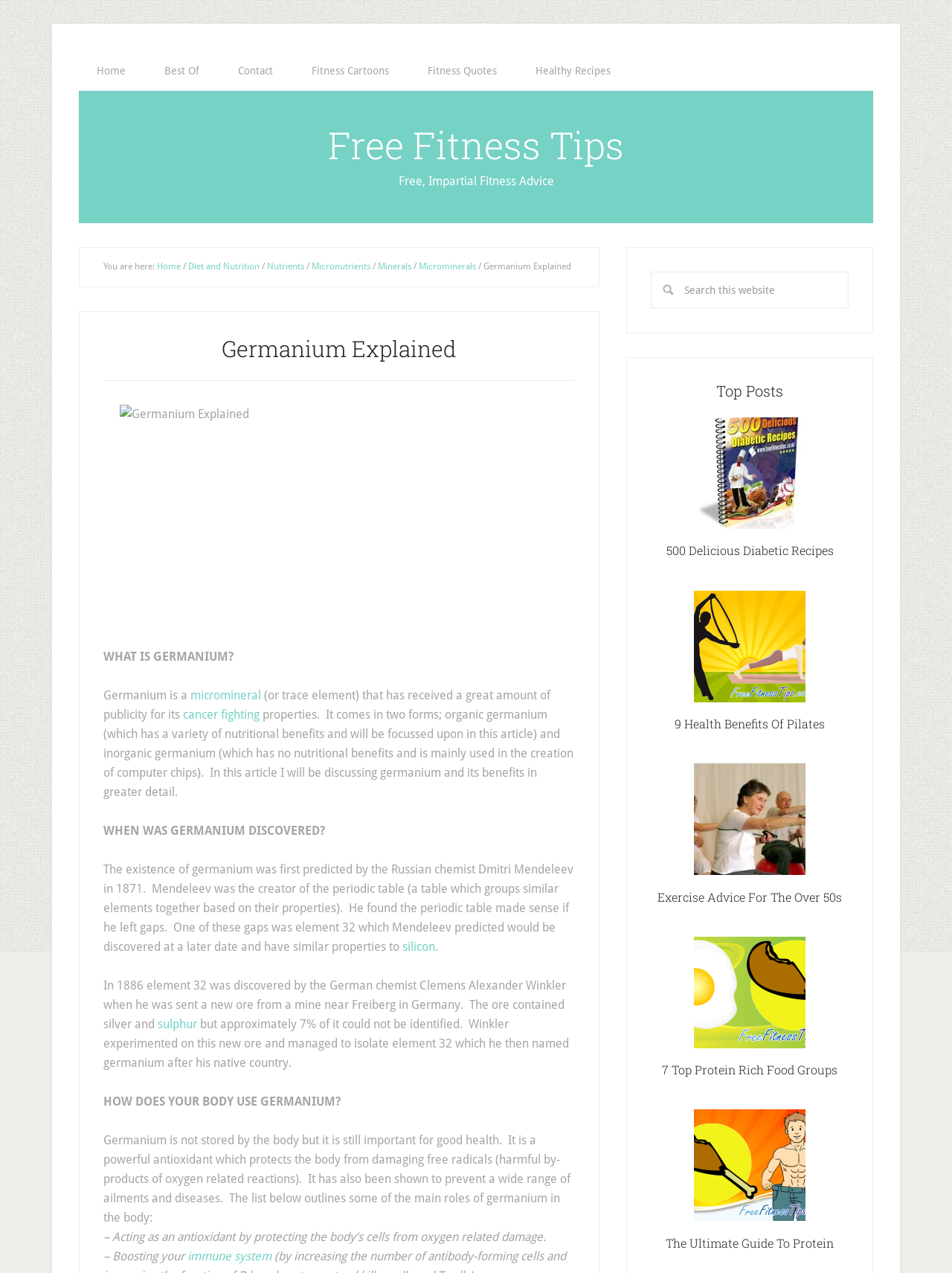What is the main role of Germanium in the body? Based on the screenshot, please respond with a single word or phrase.

Acting as an antioxidant